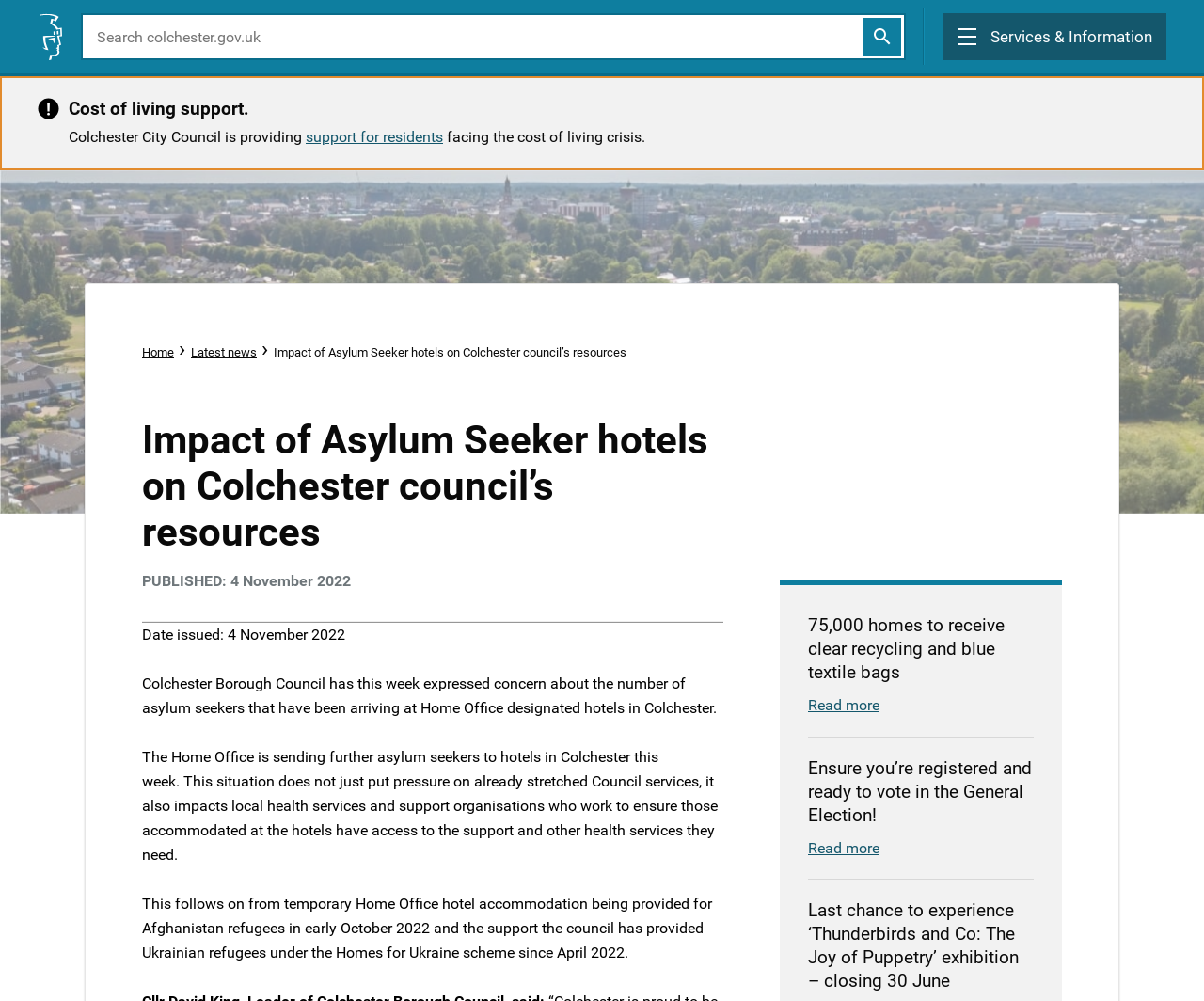Determine the bounding box coordinates for the region that must be clicked to execute the following instruction: "View Bulk Image Downloader 6.35 Crack".

None